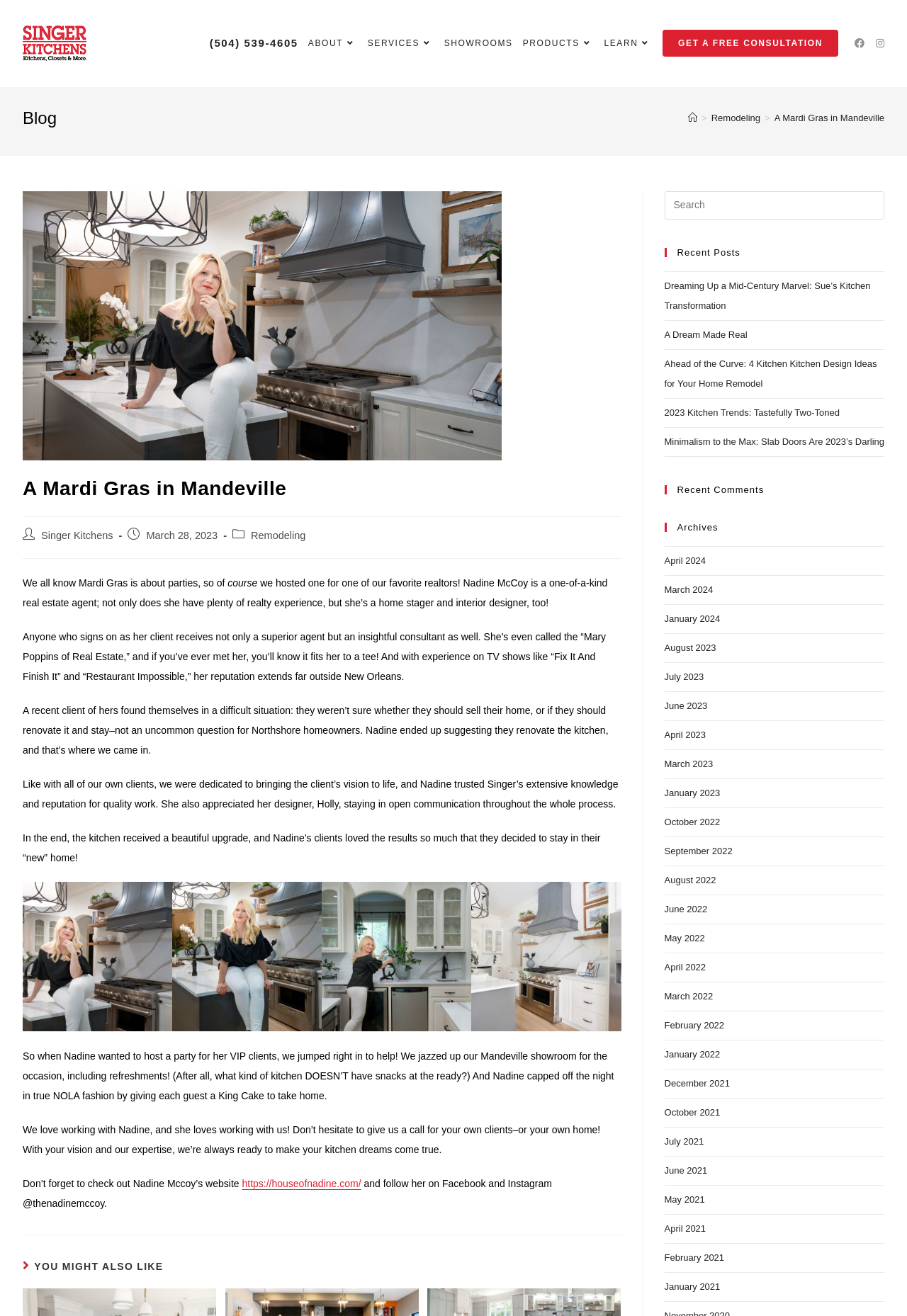Pinpoint the bounding box coordinates of the element that must be clicked to accomplish the following instruction: "Check out Nadine Mccoy's website". The coordinates should be in the format of four float numbers between 0 and 1, i.e., [left, top, right, bottom].

[0.267, 0.895, 0.398, 0.904]